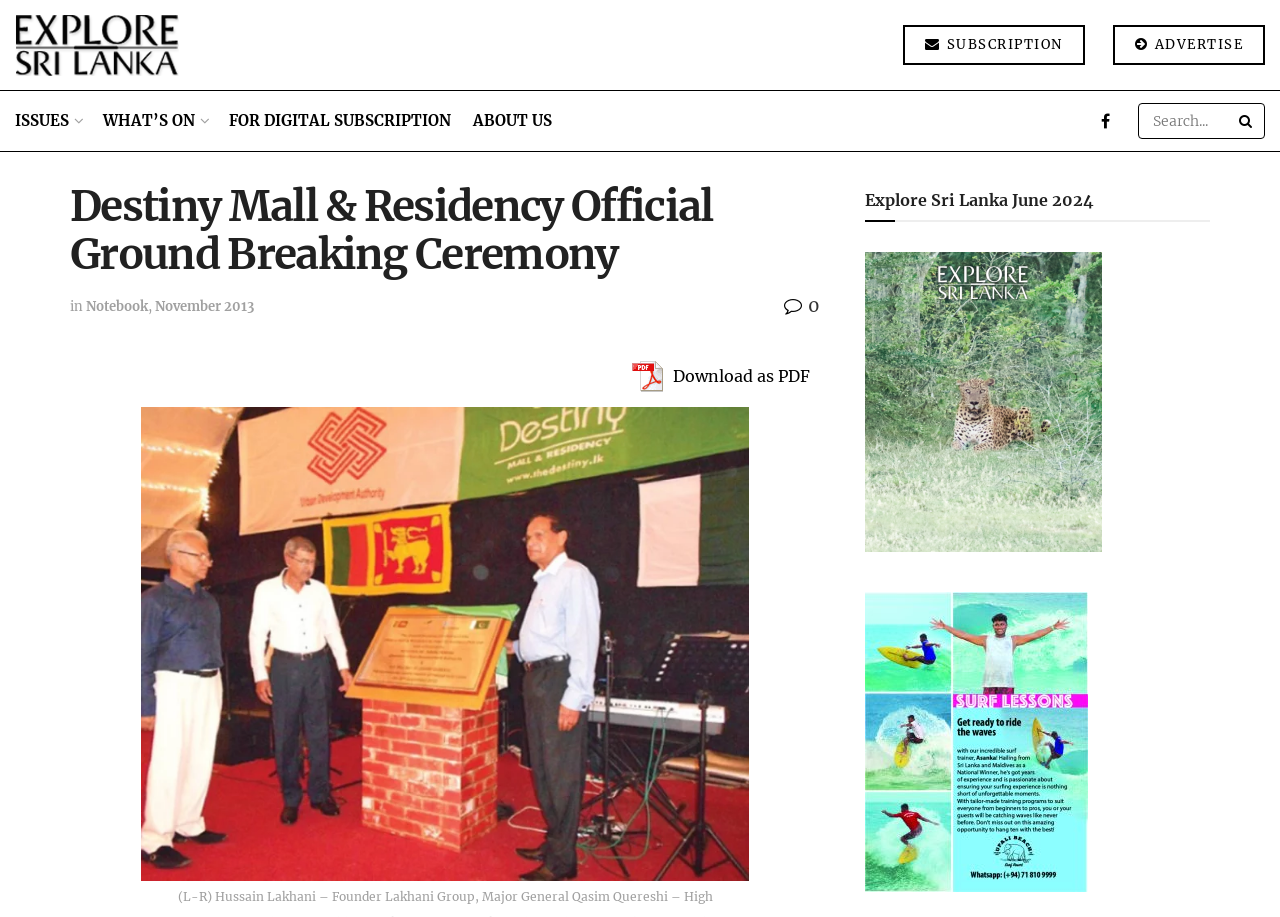Please determine the primary heading and provide its text.

Destiny Mall & Residency Official Ground Breaking Ceremony